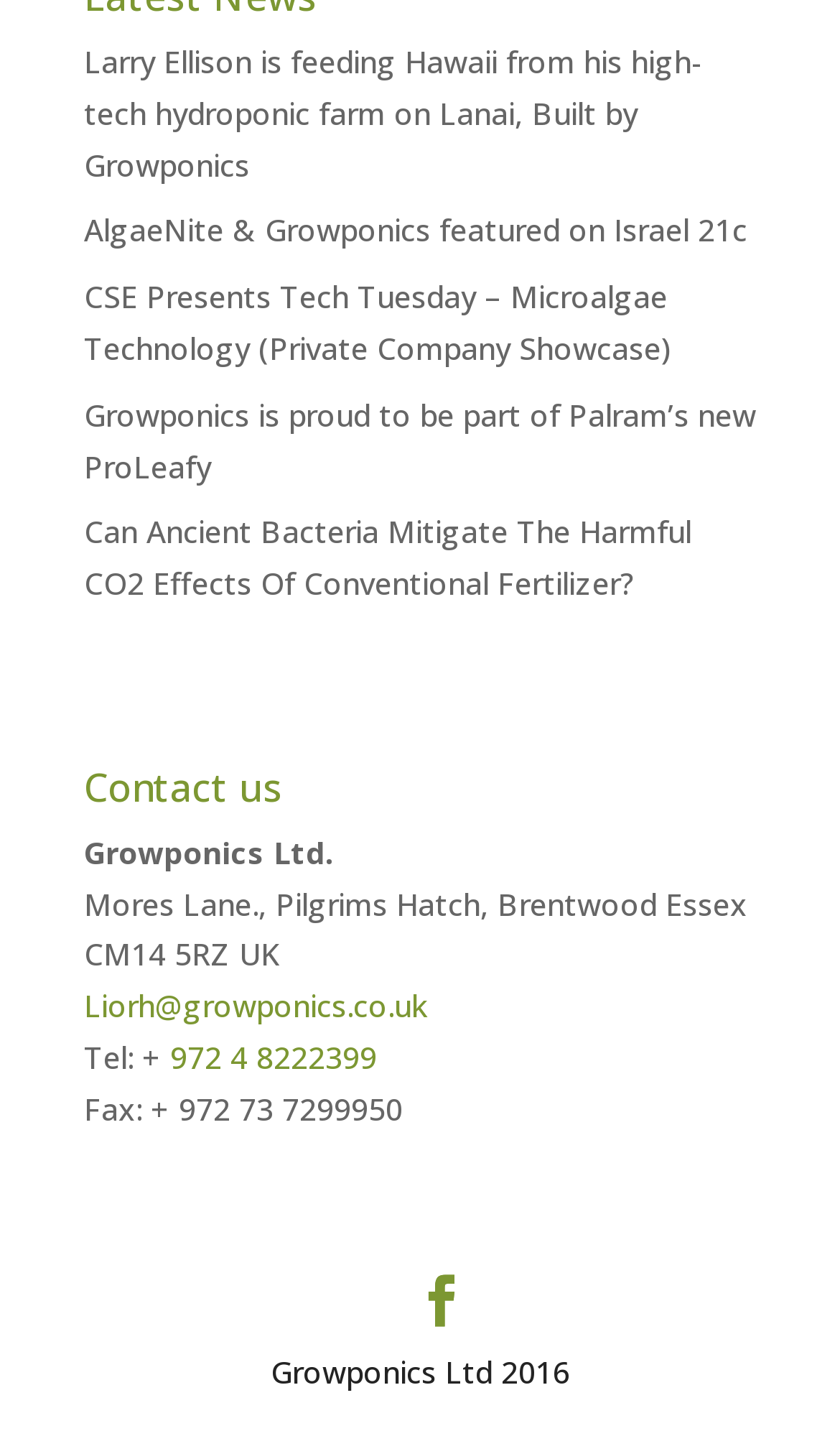Please find the bounding box coordinates for the clickable element needed to perform this instruction: "Email Liorh".

[0.1, 0.689, 0.508, 0.717]